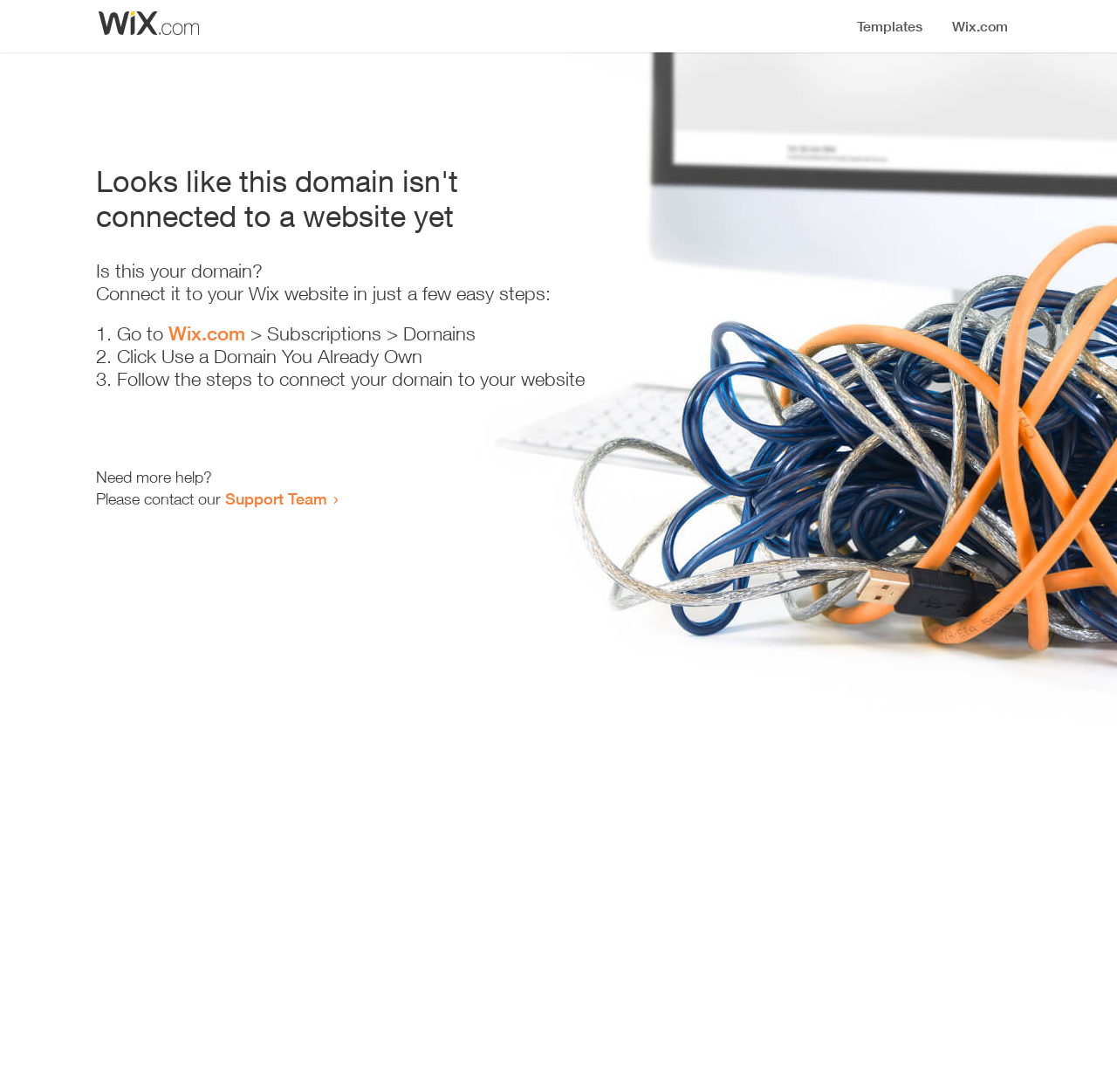Extract the primary headline from the webpage and present its text.

Looks like this domain isn't
connected to a website yet